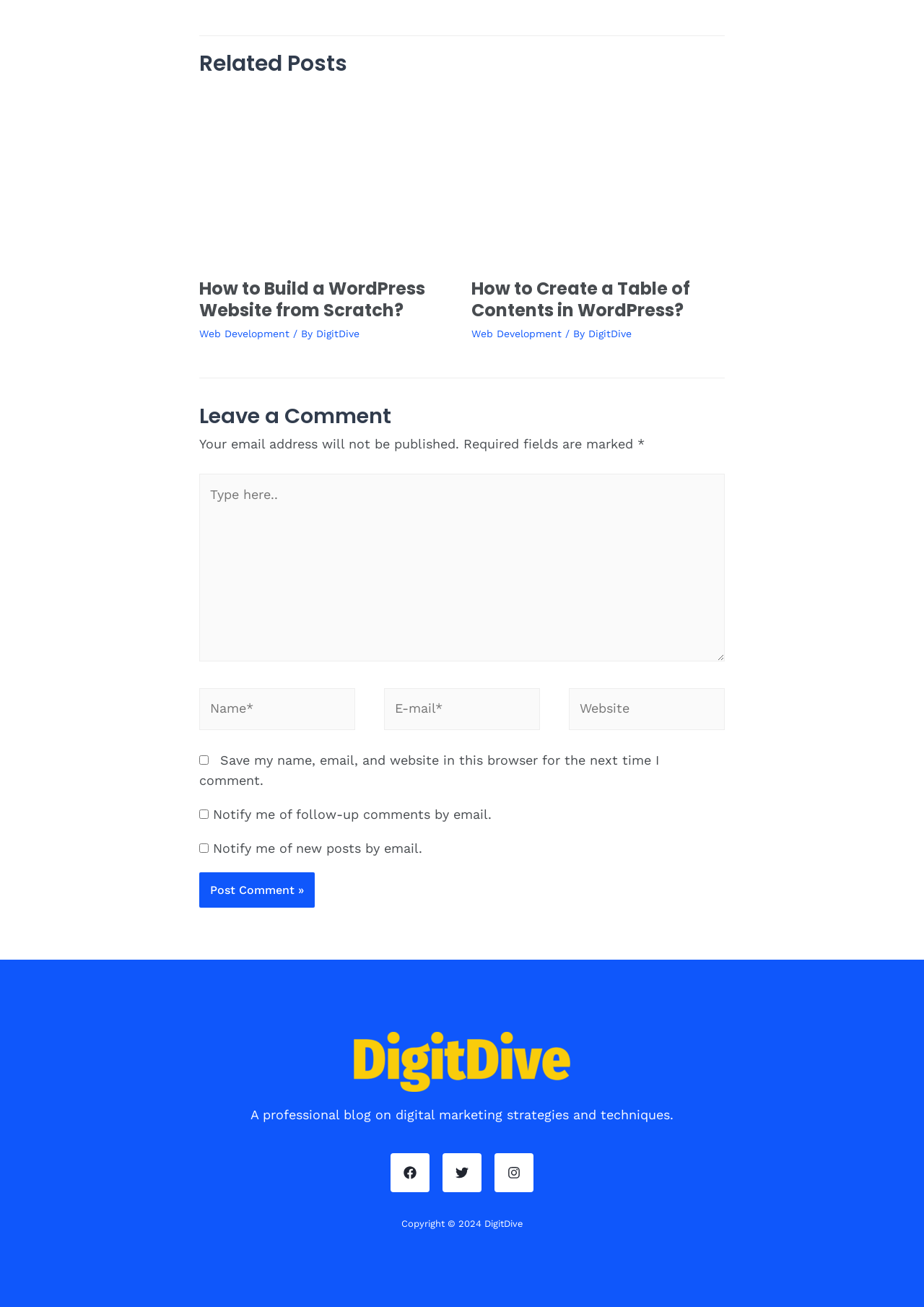Bounding box coordinates are specified in the format (top-left x, top-left y, bottom-right x, bottom-right y). All values are floating point numbers bounded between 0 and 1. Please provide the bounding box coordinate of the region this sentence describes: Web Development

[0.51, 0.251, 0.607, 0.26]